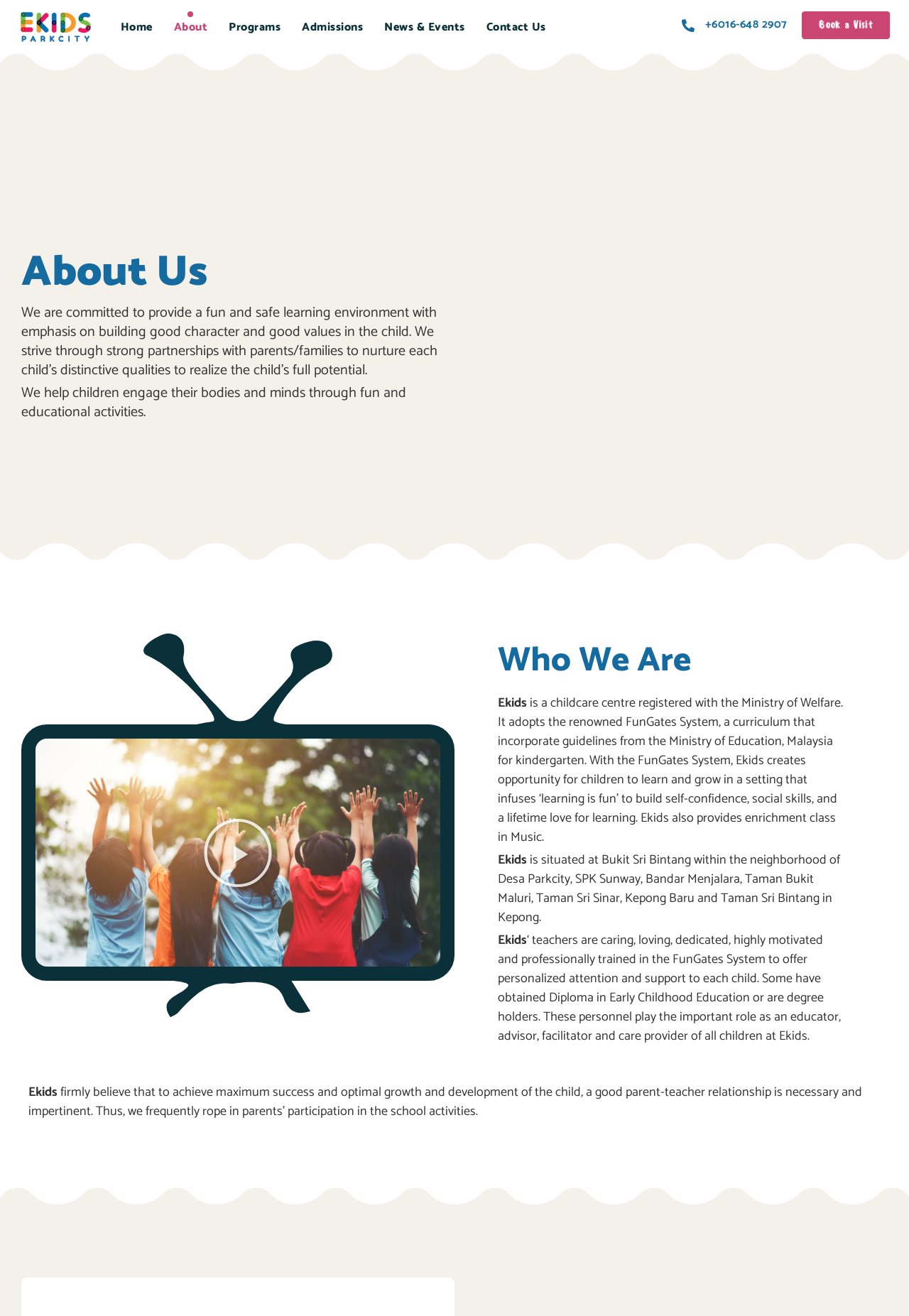Please determine the bounding box coordinates of the element's region to click in order to carry out the following instruction: "Visit www.ehleague.org". The coordinates should be four float numbers between 0 and 1, i.e., [left, top, right, bottom].

None